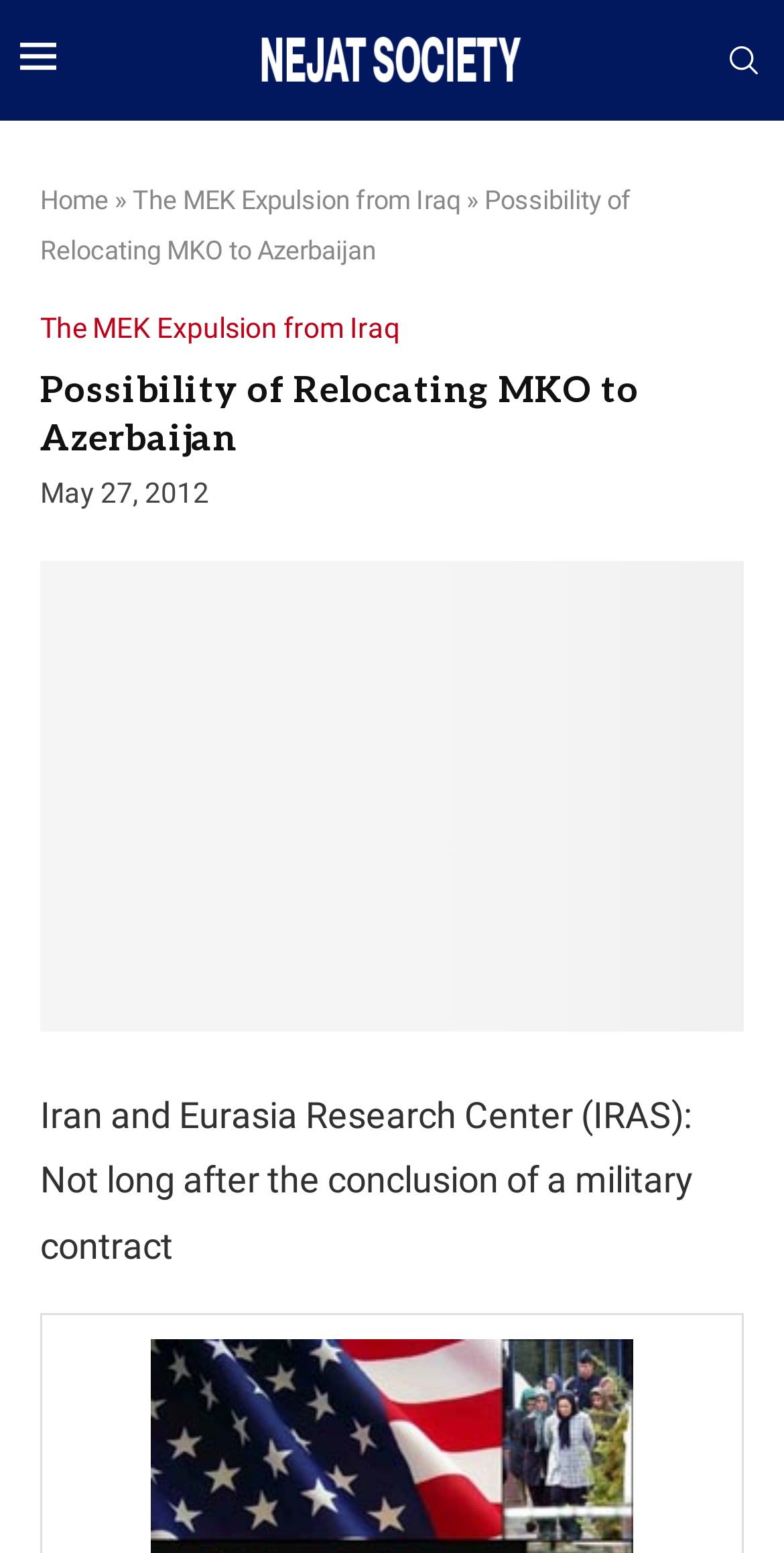What is the organization mentioned in the article?
Answer the question based on the image using a single word or a brief phrase.

MEK